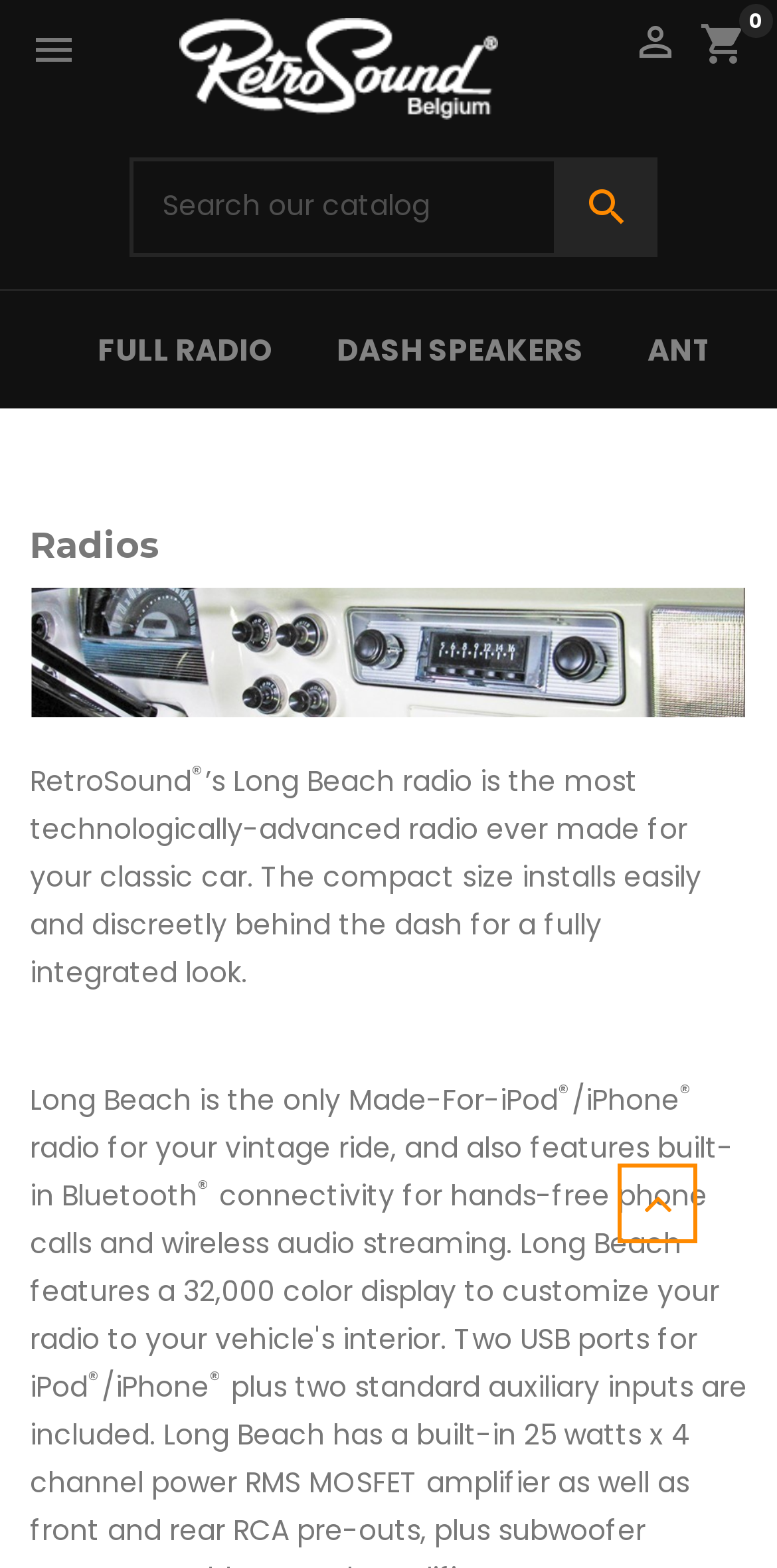For the element described, predict the bounding box coordinates as (top-left x, top-left y, bottom-right x, bottom-right y). All values should be between 0 and 1. Element description:  Search

[0.716, 0.1, 0.845, 0.164]